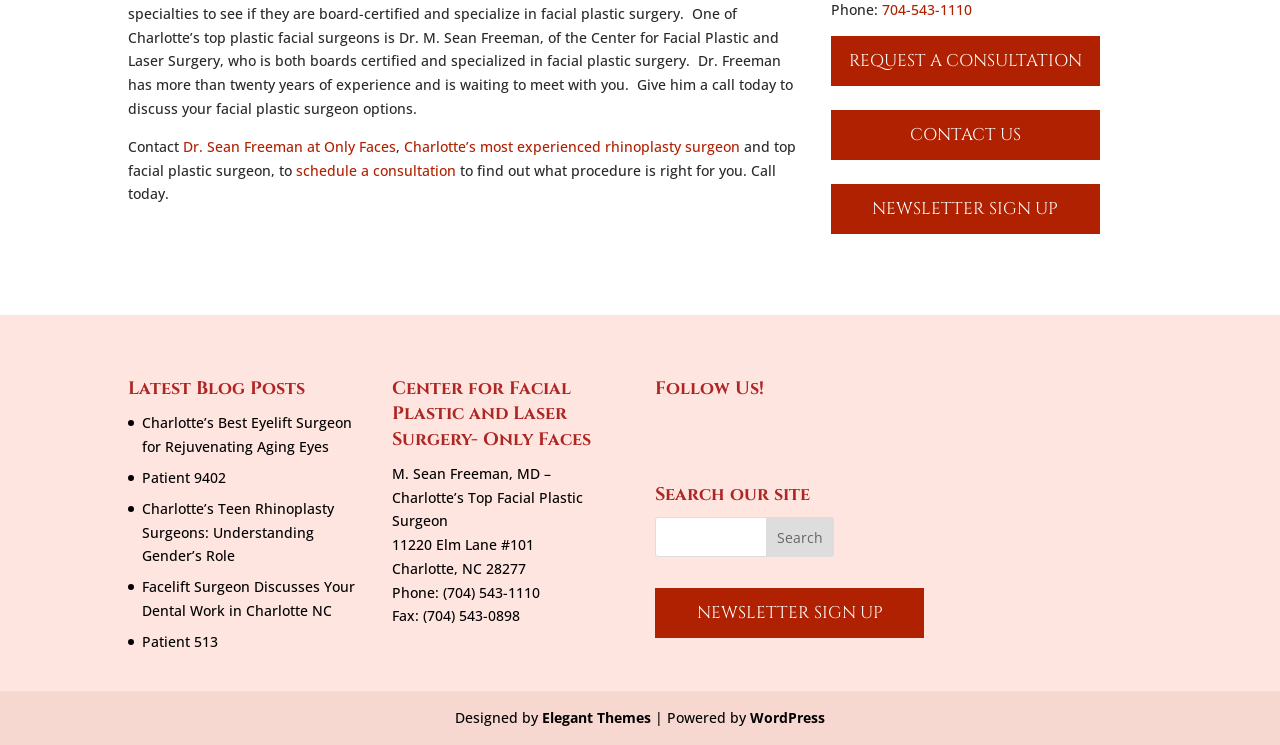Determine the bounding box coordinates for the element that should be clicked to follow this instruction: "Click to schedule a consultation". The coordinates should be given as four float numbers between 0 and 1, in the format [left, top, right, bottom].

[0.231, 0.216, 0.356, 0.241]